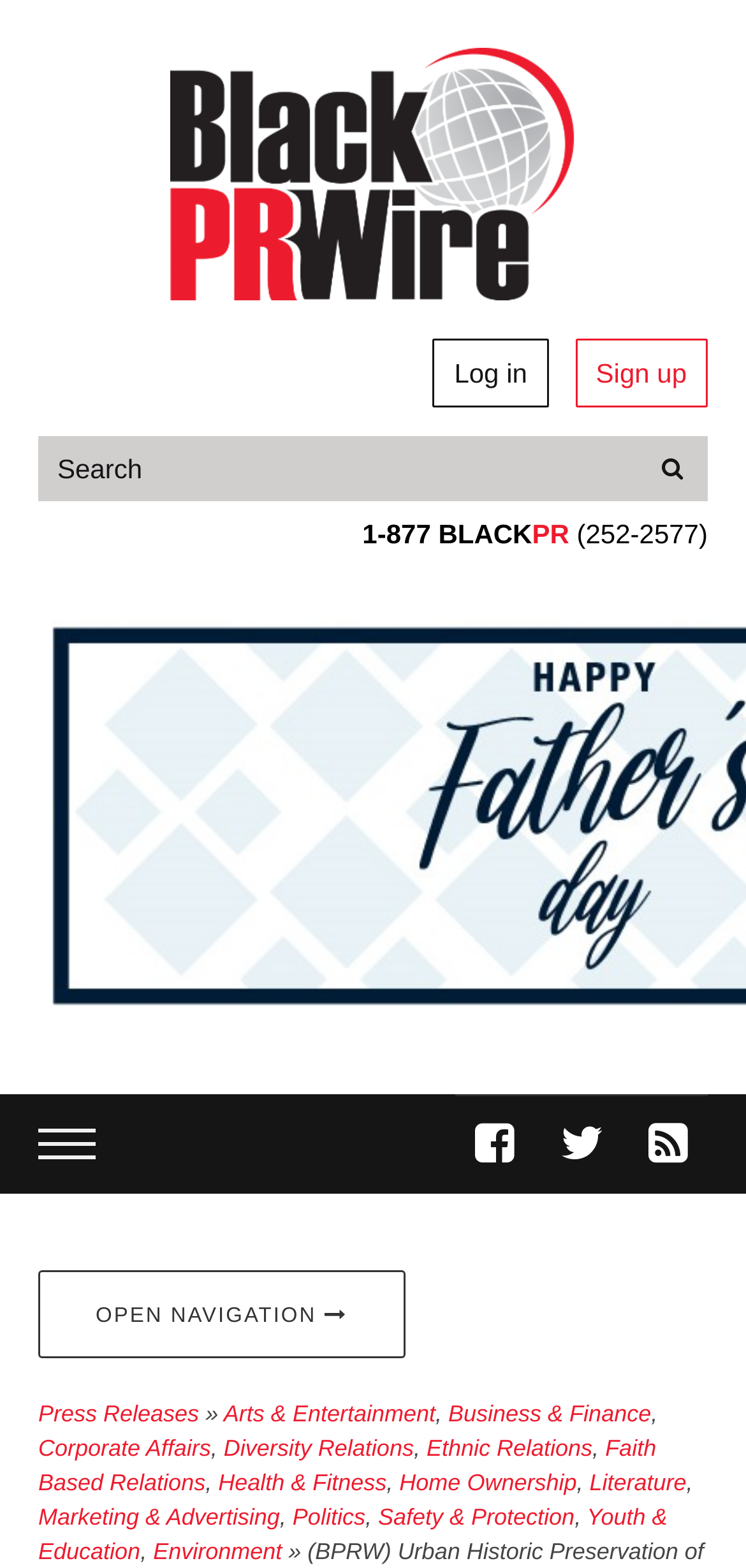Can you find the bounding box coordinates for the element that needs to be clicked to execute this instruction: "go to homepage"? The coordinates should be given as four float numbers between 0 and 1, i.e., [left, top, right, bottom].

[0.228, 0.031, 0.772, 0.192]